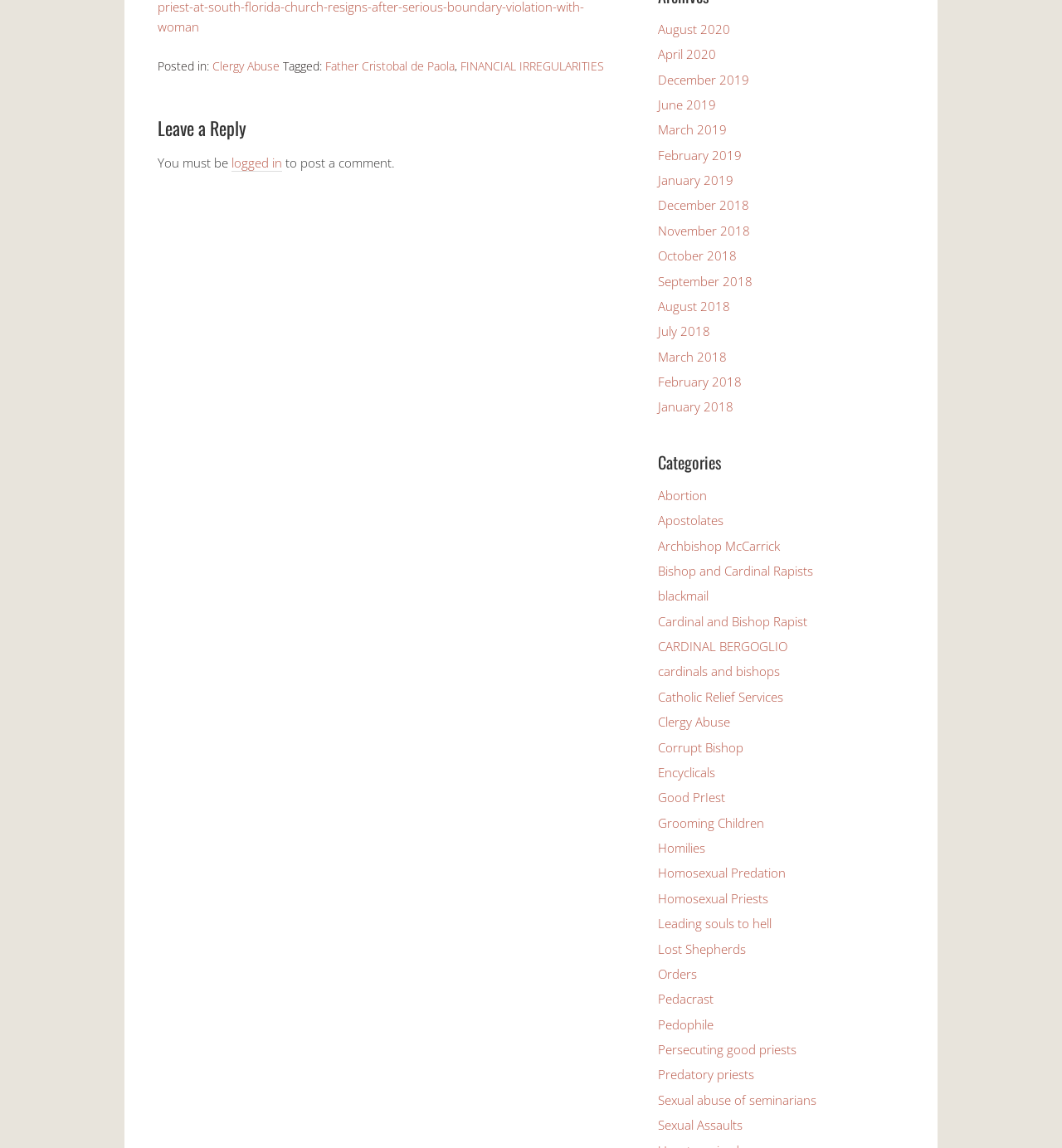Please determine the bounding box coordinates of the element's region to click in order to carry out the following instruction: "Click on the 'Categories' heading". The coordinates should be four float numbers between 0 and 1, i.e., [left, top, right, bottom].

[0.62, 0.392, 0.852, 0.412]